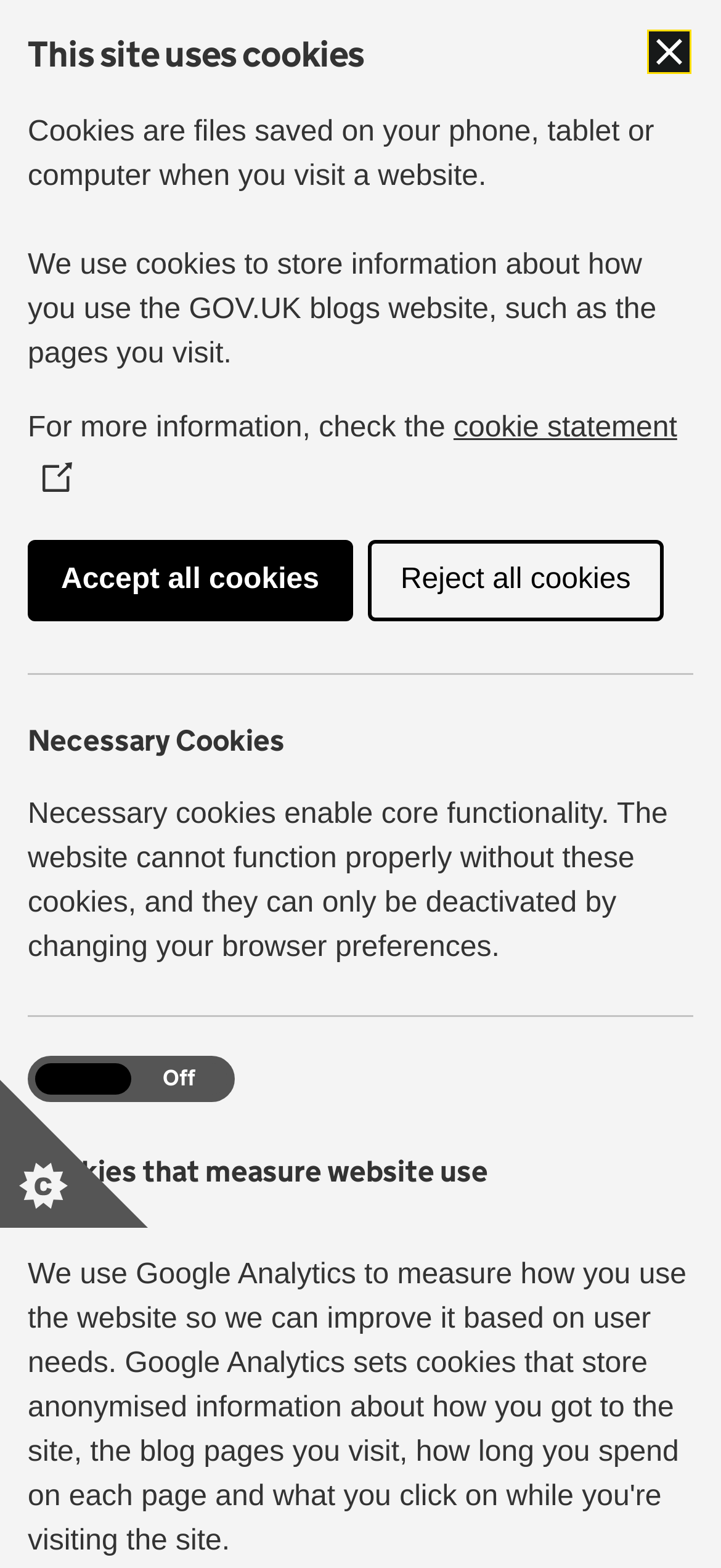Examine the image and give a thorough answer to the following question:
What is the category of the article?

The category of the article can be found in the section where the article's details are provided. It is written as 'Categories: Pupil wellbeing and behaviour, Teacher wellbeing, Uncategorized', indicating that Pupil wellbeing and behaviour is one of the categories of the article.